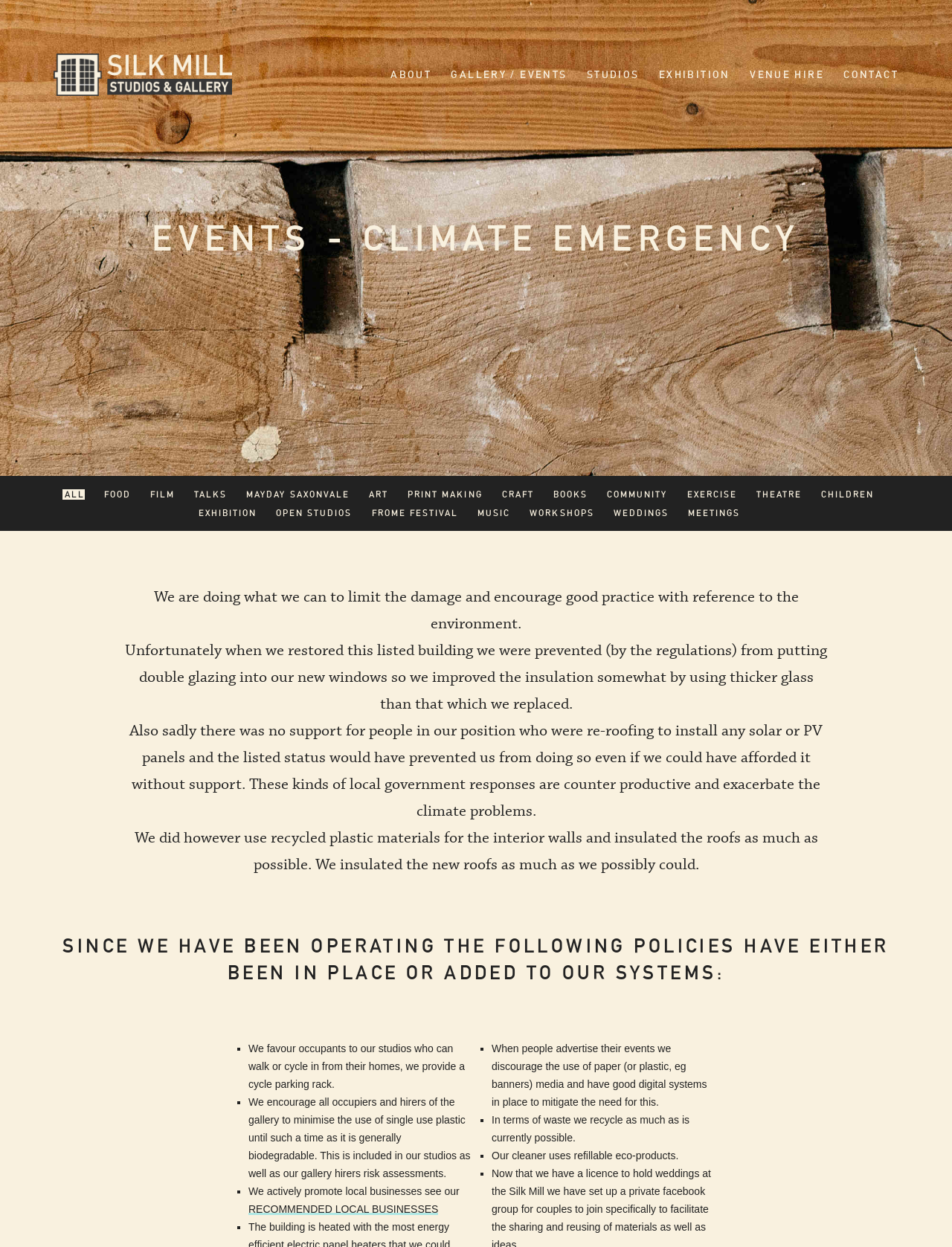Identify the main heading from the webpage and provide its text content.

EVENTS - CLIMATE EMERGENCY